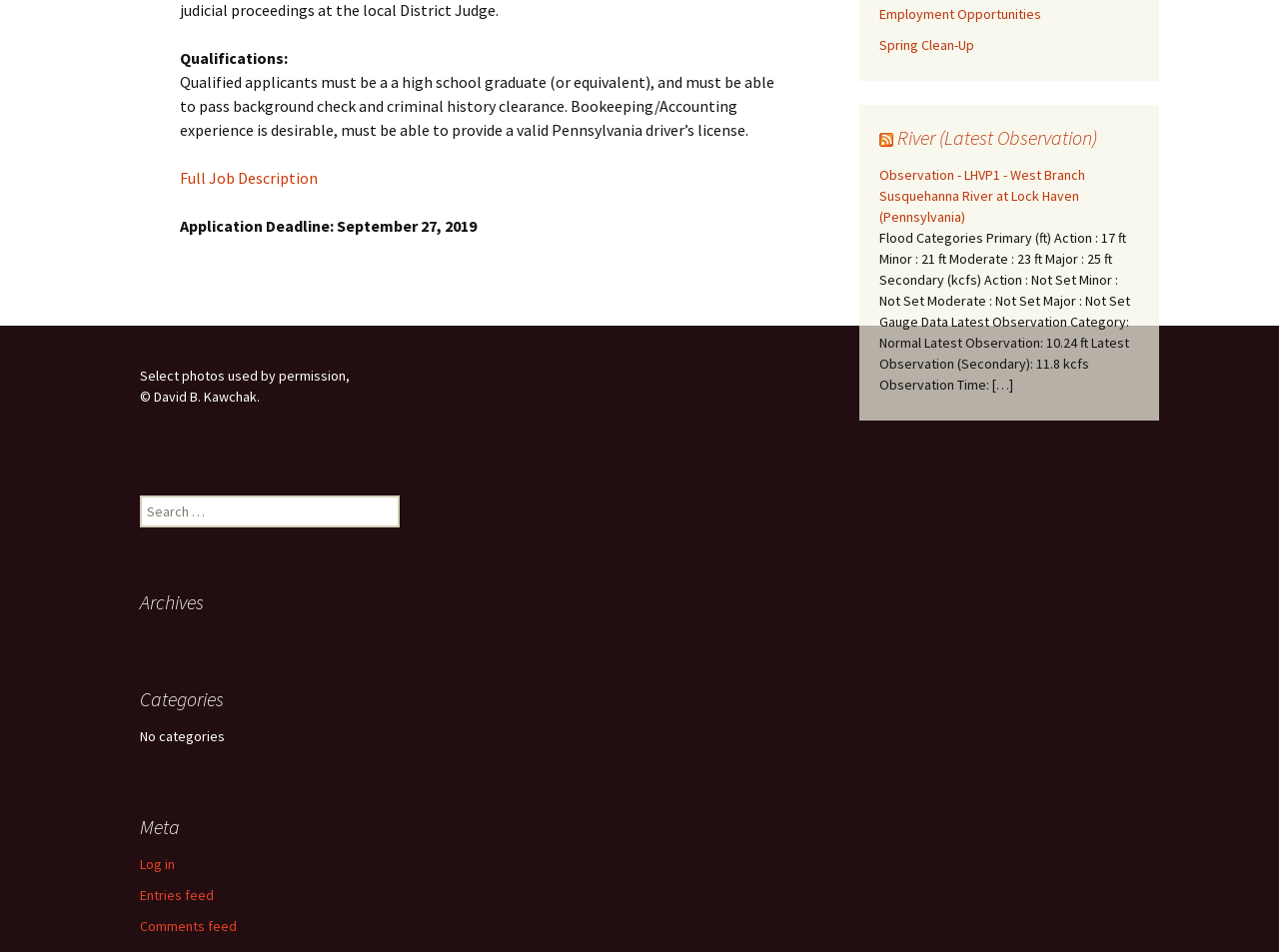Based on the element description "2020 Water Quality Report", predict the bounding box coordinates of the UI element.

[0.631, 0.105, 0.788, 0.168]